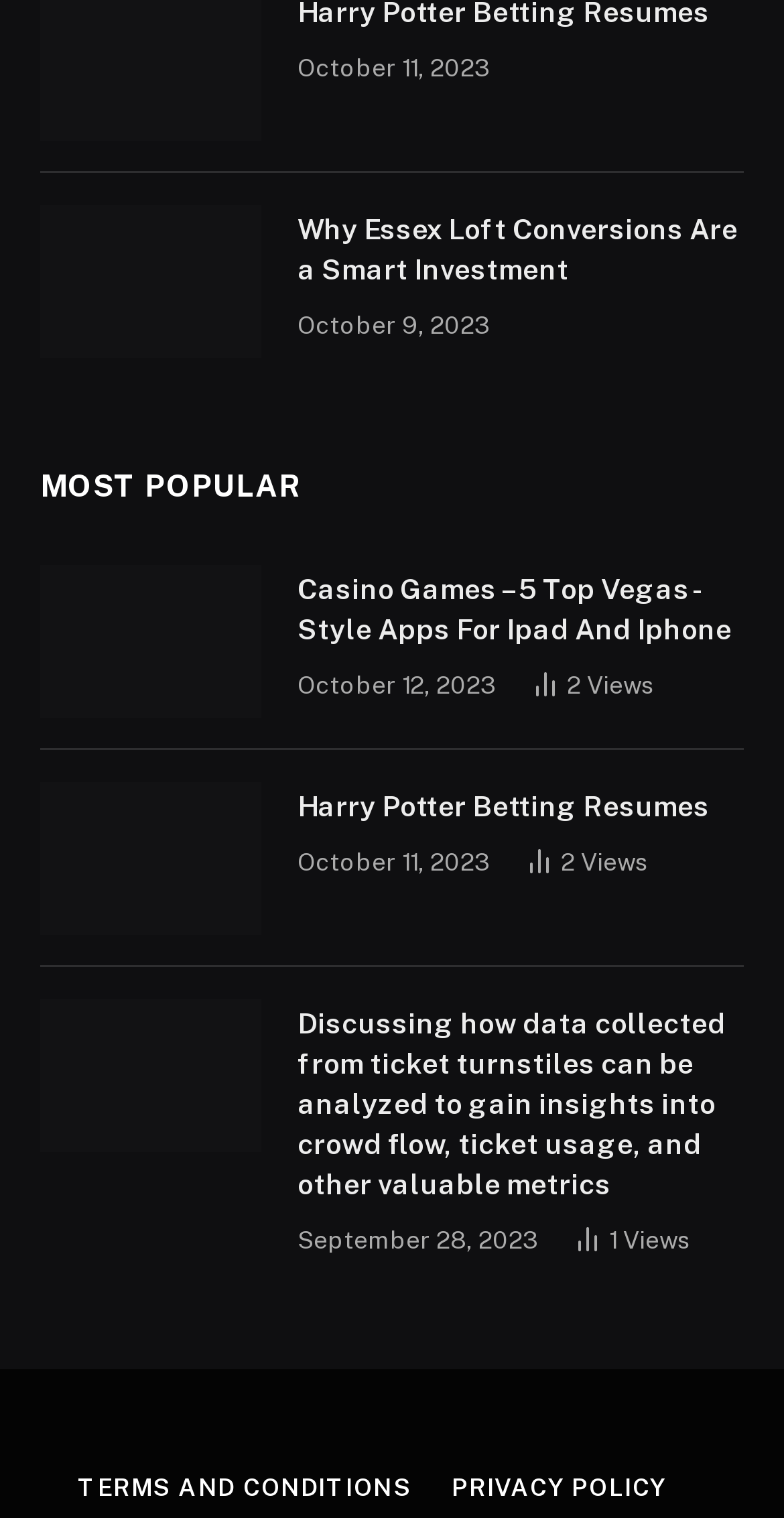Provide a short answer to the following question with just one word or phrase: How many article views does the third article have?

2